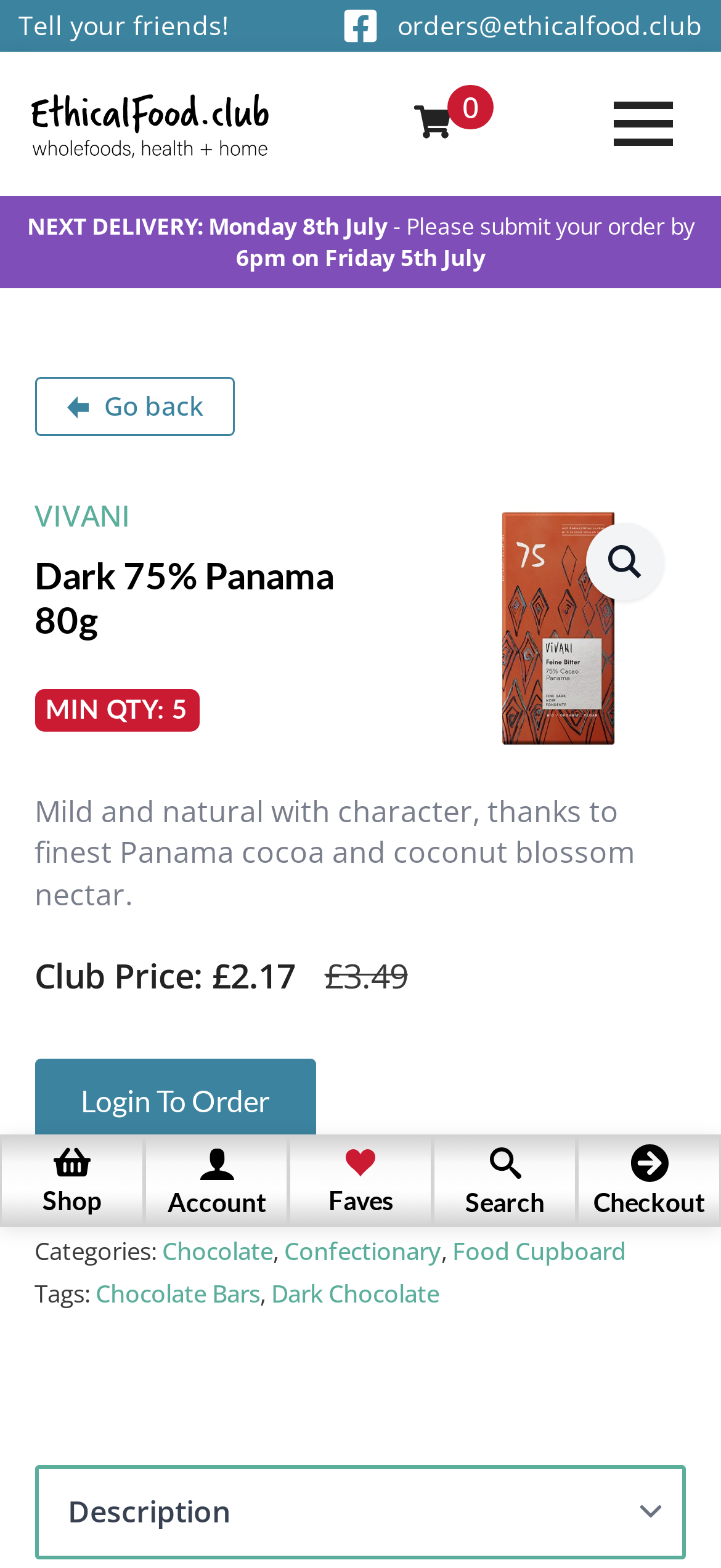Give an in-depth explanation of the webpage layout and content.

This webpage is about a product, Vivani Dark 75% Panama 80g, on The Ethical Food Club website. At the top left, there is a logo of The Ethical Food Club, which is a link. Next to the logo, there is a "Tell your friends!" text and a share button. On the top right, there is a navigation menu with links to "orders@ethicalfood.club" and a figure with a dropdown menu button.

Below the navigation menu, there is a section with a heading "NEXT DELIVERY: Monday 8th July" and a note about submitting orders by 6pm on Friday 5th July. 

On the left side, there is a vertical menu with links to "Shop", "Account", "Faves", "Search", and "Checkout", each with an icon. 

In the main content area, there is a product description section. It starts with a heading "VIVANI" and a subheading "Dark 75% Panama 80g". Below the subheading, there is a text "Mild and natural with character, thanks to finest Panama cocoa and coconut blossom nectar." which is the same as the meta description. The product price is displayed as "Club Price: £2.17" and "£3.49". There is also a "Login To Order" button.

On the right side of the product description section, there is a product image with a "zoom" link. Below the product image, there are details about the product, including SKU, categories, and tags. The categories include "Chocolate", "Confectionary", and "Food Cupboard", and the tags include "Chocolate Bars" and "Dark Chocolate".

At the bottom of the page, there is a content tabs combobox.